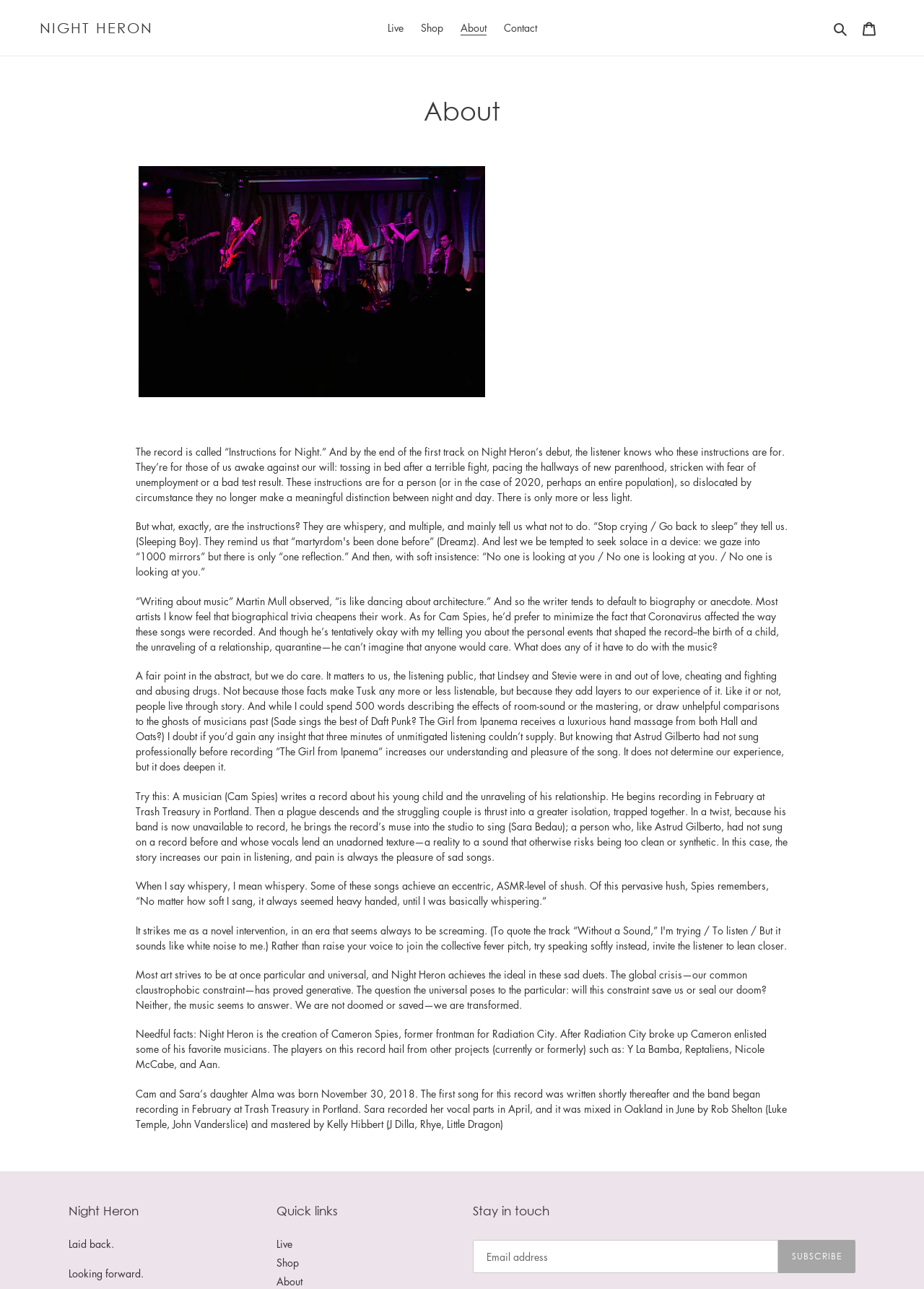What is the name of the musician who wrote the record?
Respond to the question with a well-detailed and thorough answer.

The question can be answered by reading the paragraph that starts with 'Try this: A musician (Cam Spies) writes a record about his young child and the unraveling of his relationship.' This indicates that the musician who wrote the record is Cam Spies.